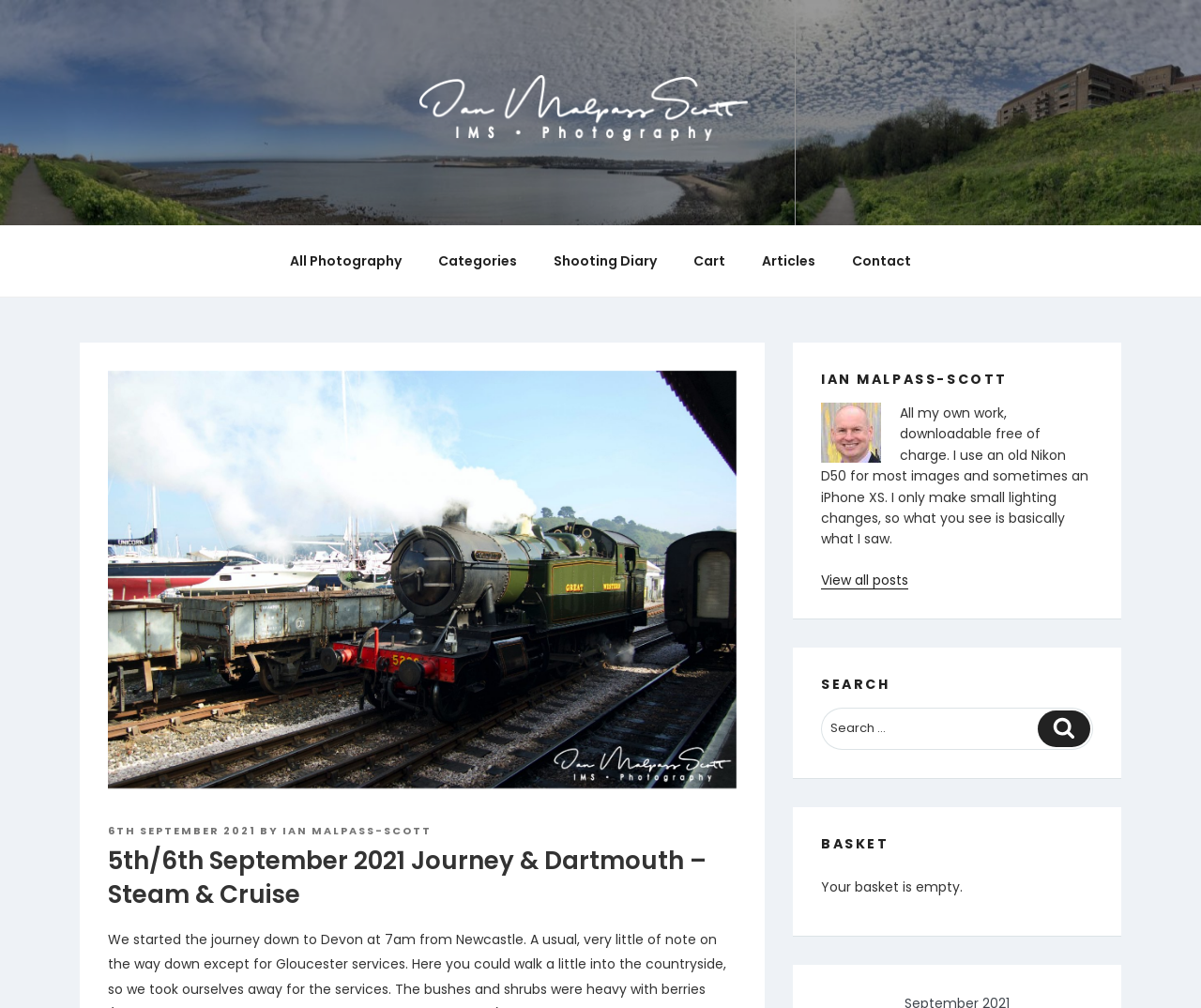What is the principal heading displayed on the webpage?

5th/6th September 2021 Journey & Dartmouth – Steam & Cruise